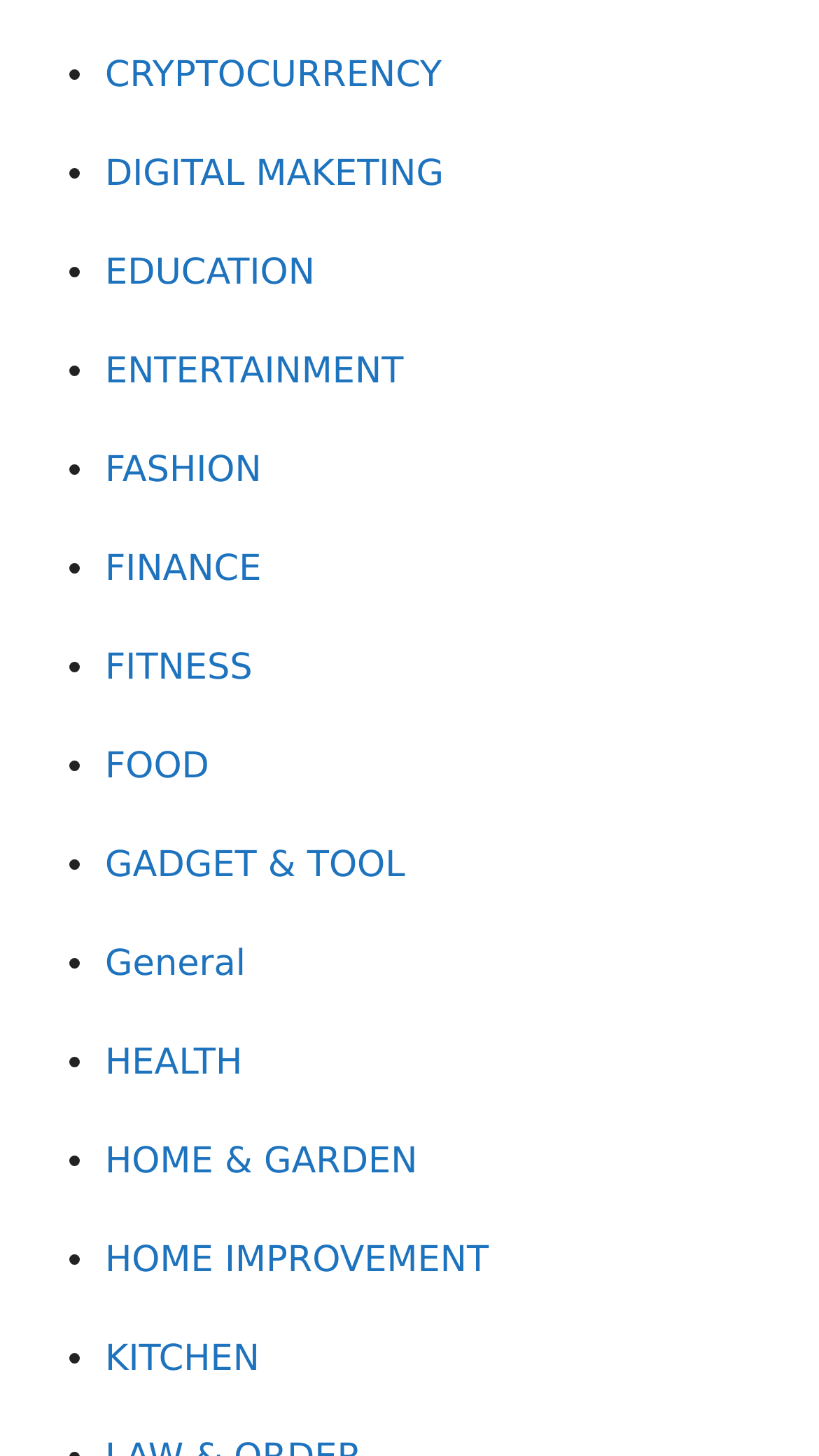Identify the bounding box coordinates of the specific part of the webpage to click to complete this instruction: "Click on CRYPTOCURRENCY".

[0.128, 0.035, 0.764, 0.091]